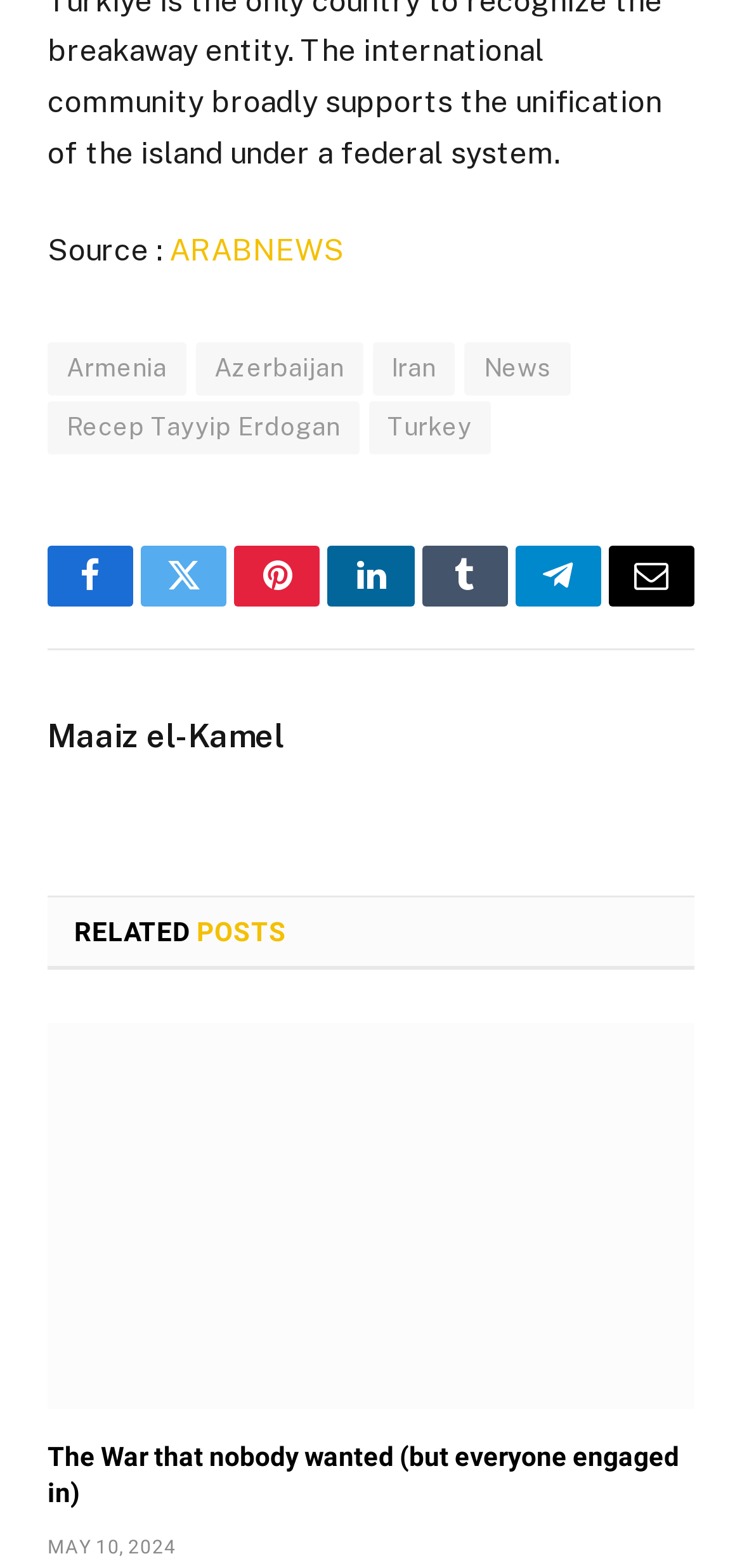Please indicate the bounding box coordinates of the element's region to be clicked to achieve the instruction: "Visit the author Maaiz el-Kamel's page". Provide the coordinates as four float numbers between 0 and 1, i.e., [left, top, right, bottom].

[0.064, 0.457, 0.382, 0.482]